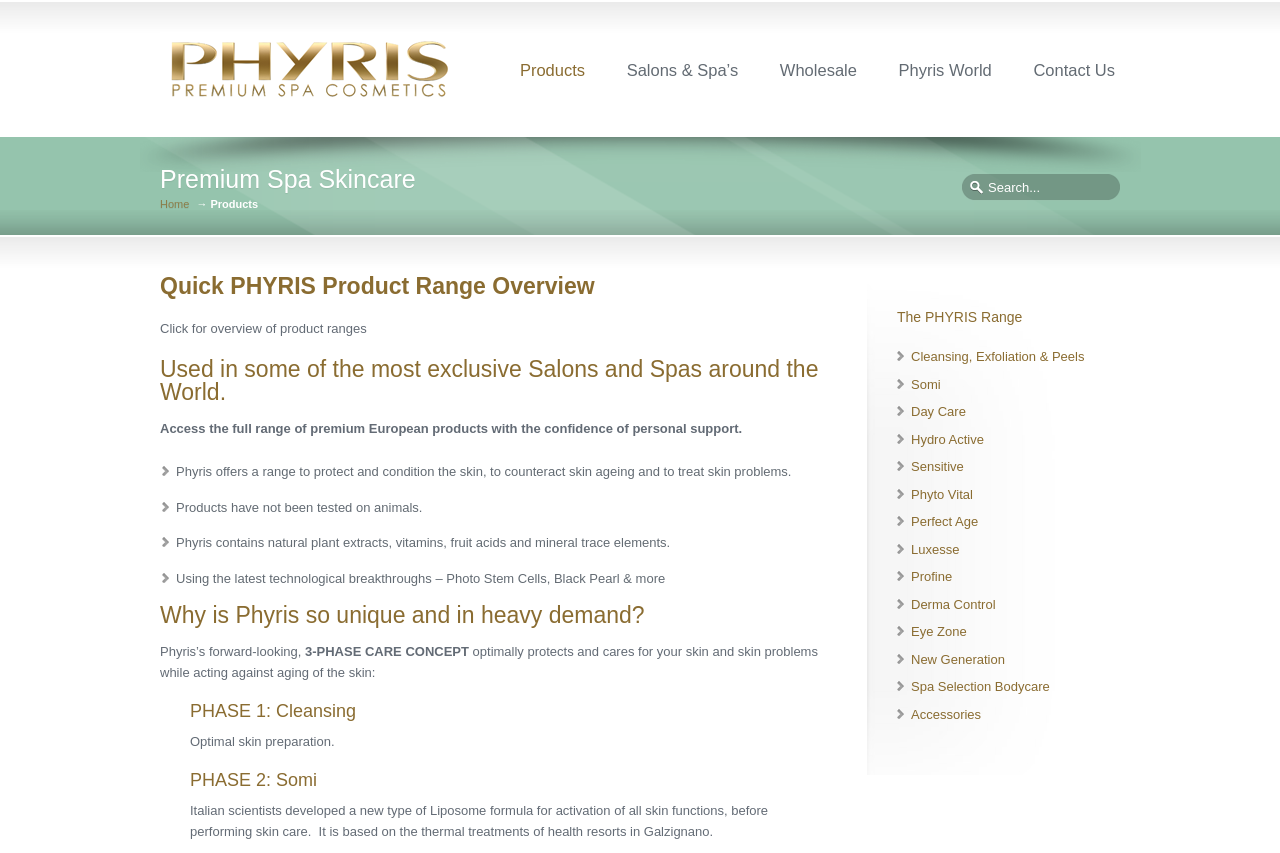What is the last product category listed under The PHYRIS Range?
Give a detailed explanation using the information visible in the image.

The last product category listed under The PHYRIS Range can be found by examining the list of products, which ends with the category 'Accessories'.